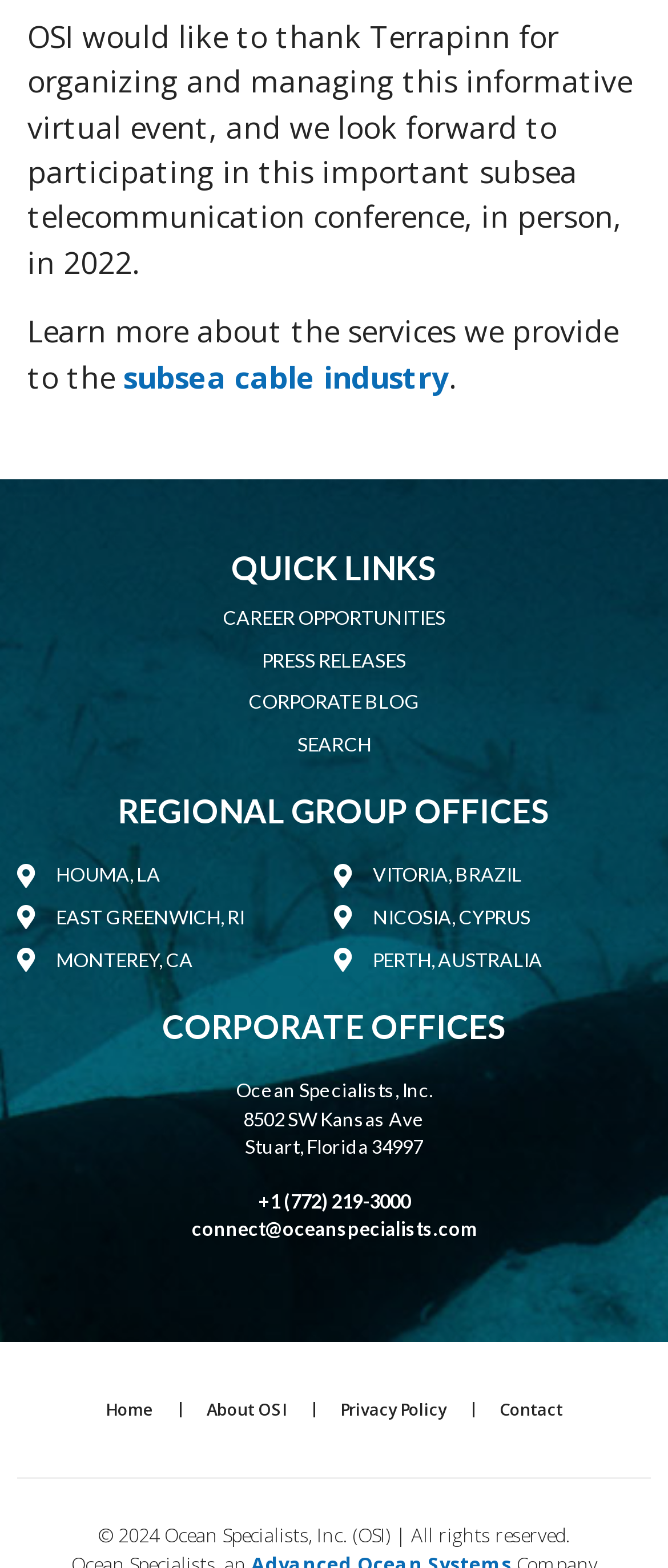What is the company name? Look at the image and give a one-word or short phrase answer.

Ocean Specialists, Inc.